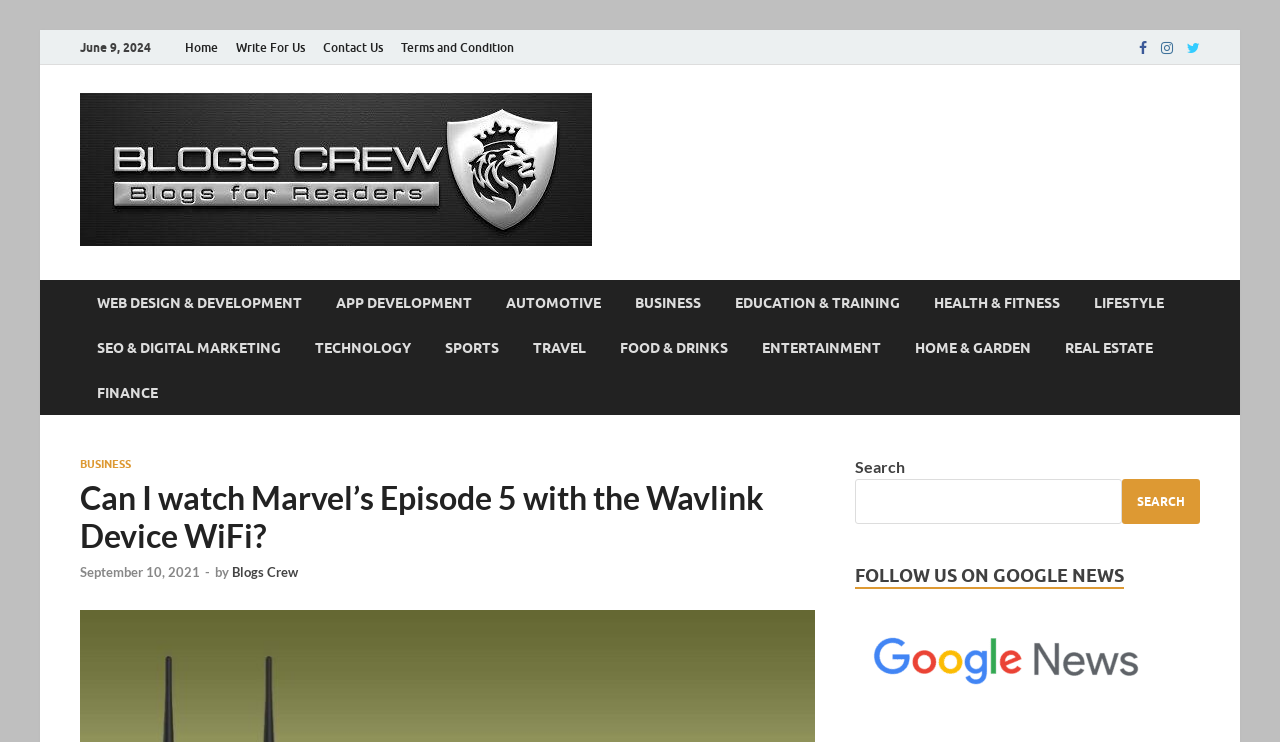Locate and generate the text content of the webpage's heading.

Can I watch Marvel’s Episode 5 with the Wavlink Device WiFi?